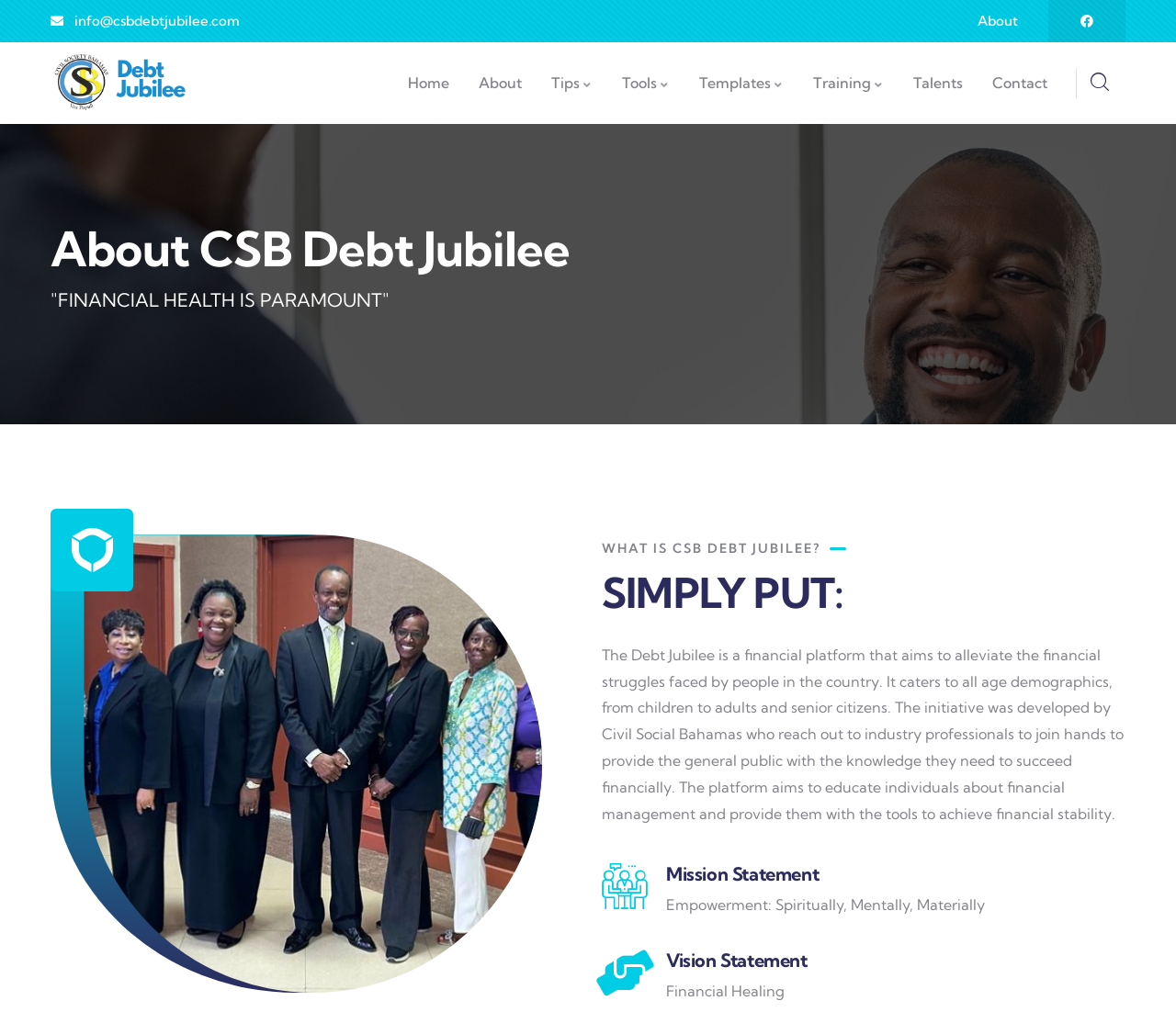Please provide the bounding box coordinates for the element that needs to be clicked to perform the following instruction: "Learn about CSB Debt Jubilee's mission". The coordinates should be given as four float numbers between 0 and 1, i.e., [left, top, right, bottom].

[0.566, 0.853, 0.957, 0.875]